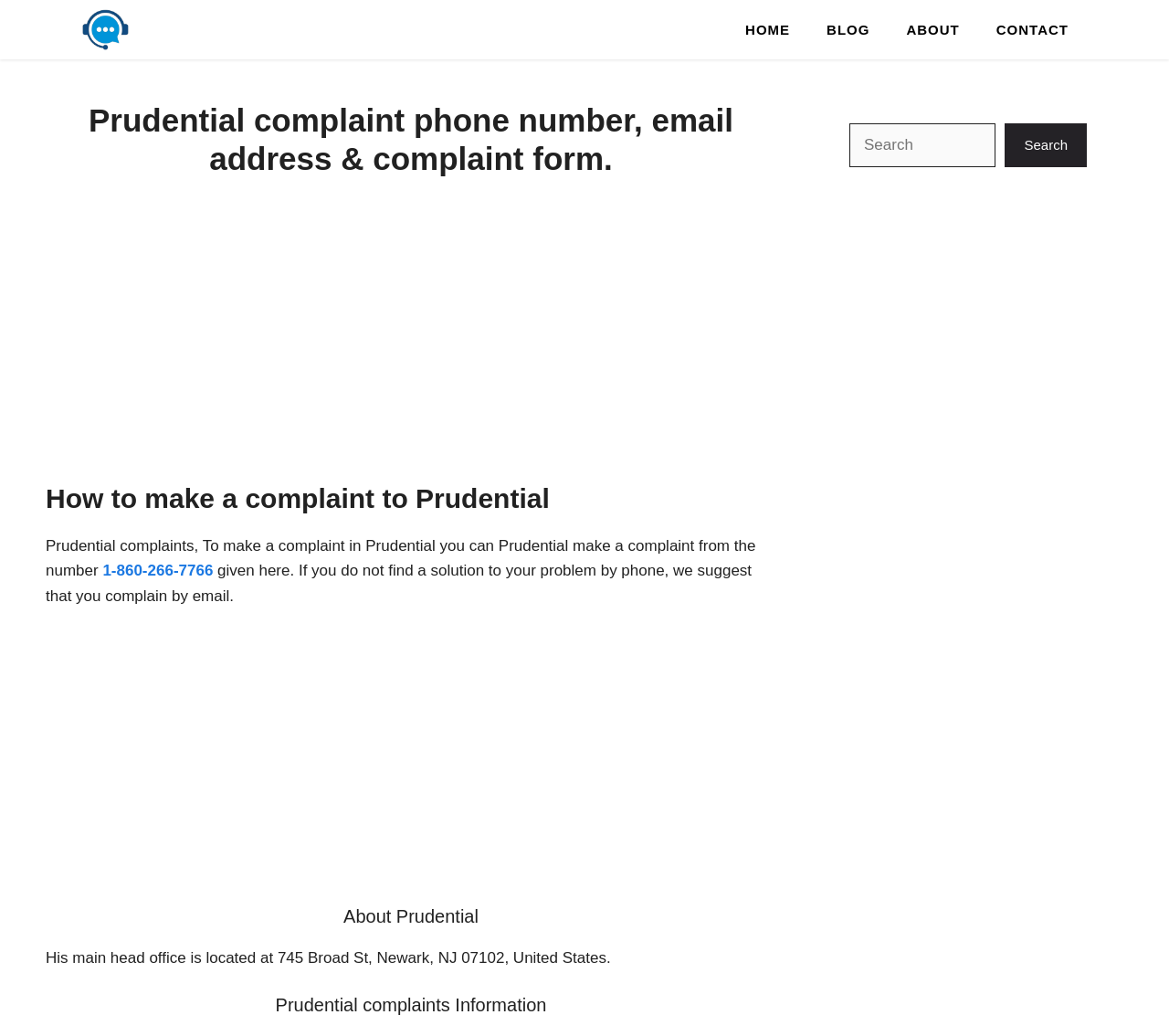Please determine the bounding box coordinates of the element to click in order to execute the following instruction: "Go to CONTACT page". The coordinates should be four float numbers between 0 and 1, specified as [left, top, right, bottom].

[0.837, 0.0, 0.93, 0.057]